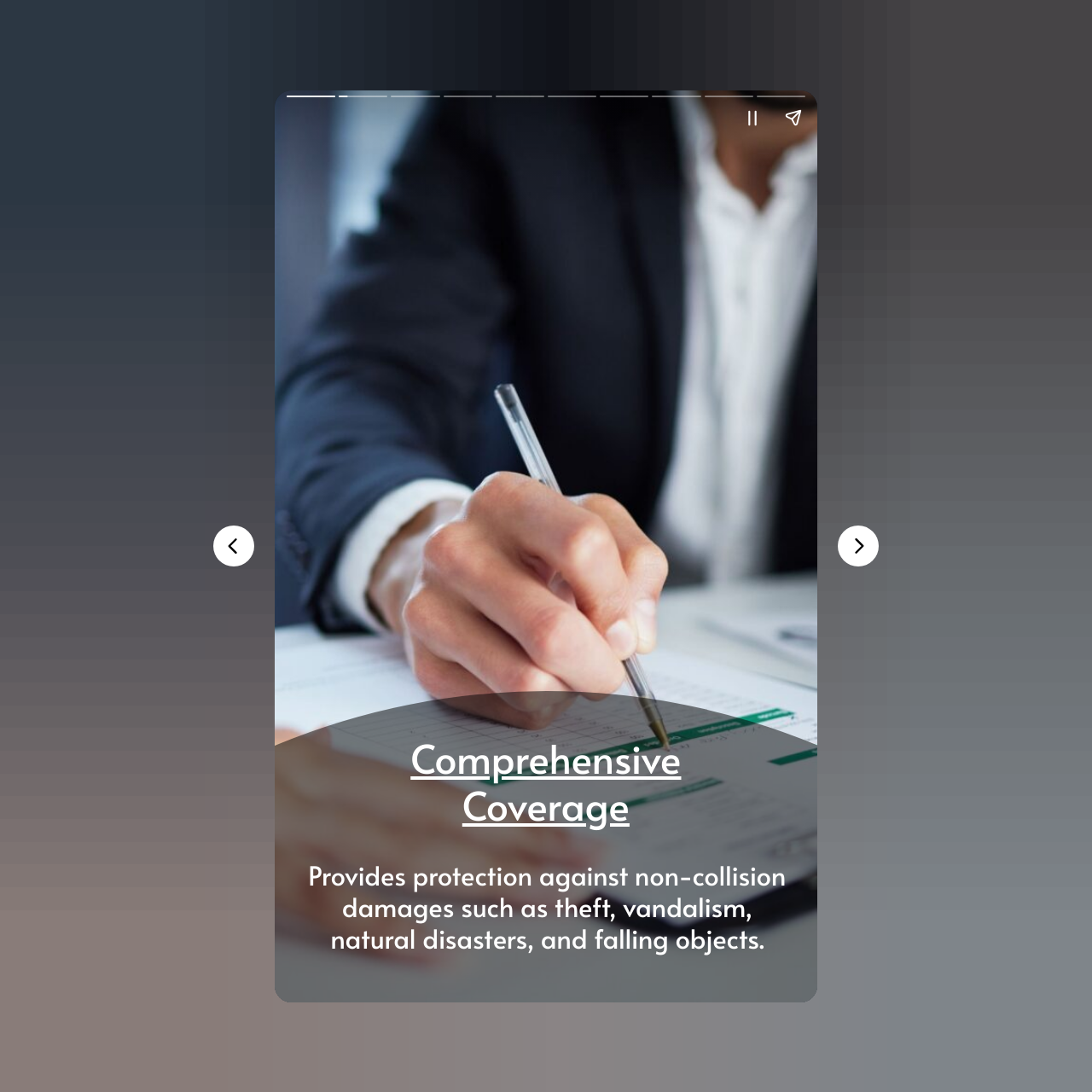What type of damages does comprehensive coverage protect against?
Please ensure your answer to the question is detailed and covers all necessary aspects.

According to the StaticText element, comprehensive coverage provides protection against non-collision damages such as theft, vandalism, natural disasters, and falling objects.